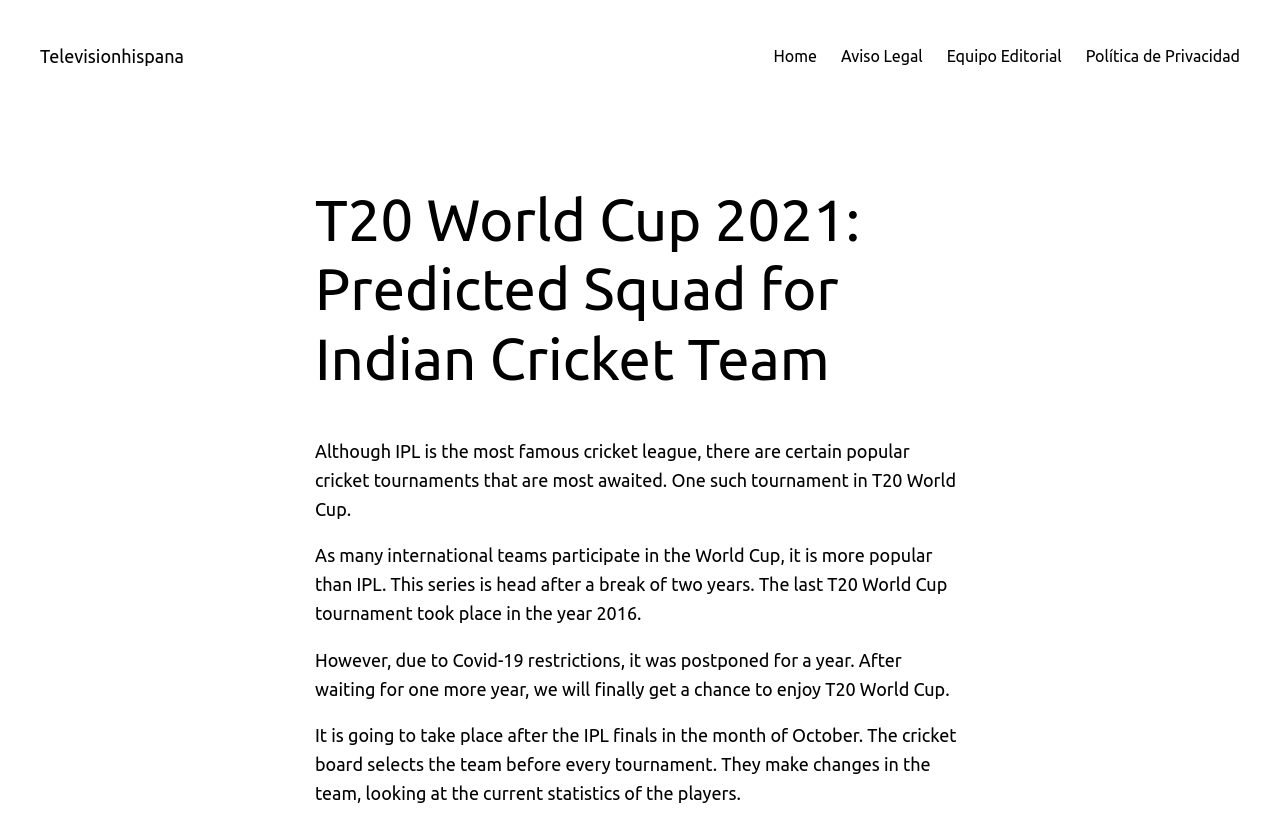What is the primary heading on this webpage?

T20 World Cup 2021: Predicted Squad for Indian Cricket Team